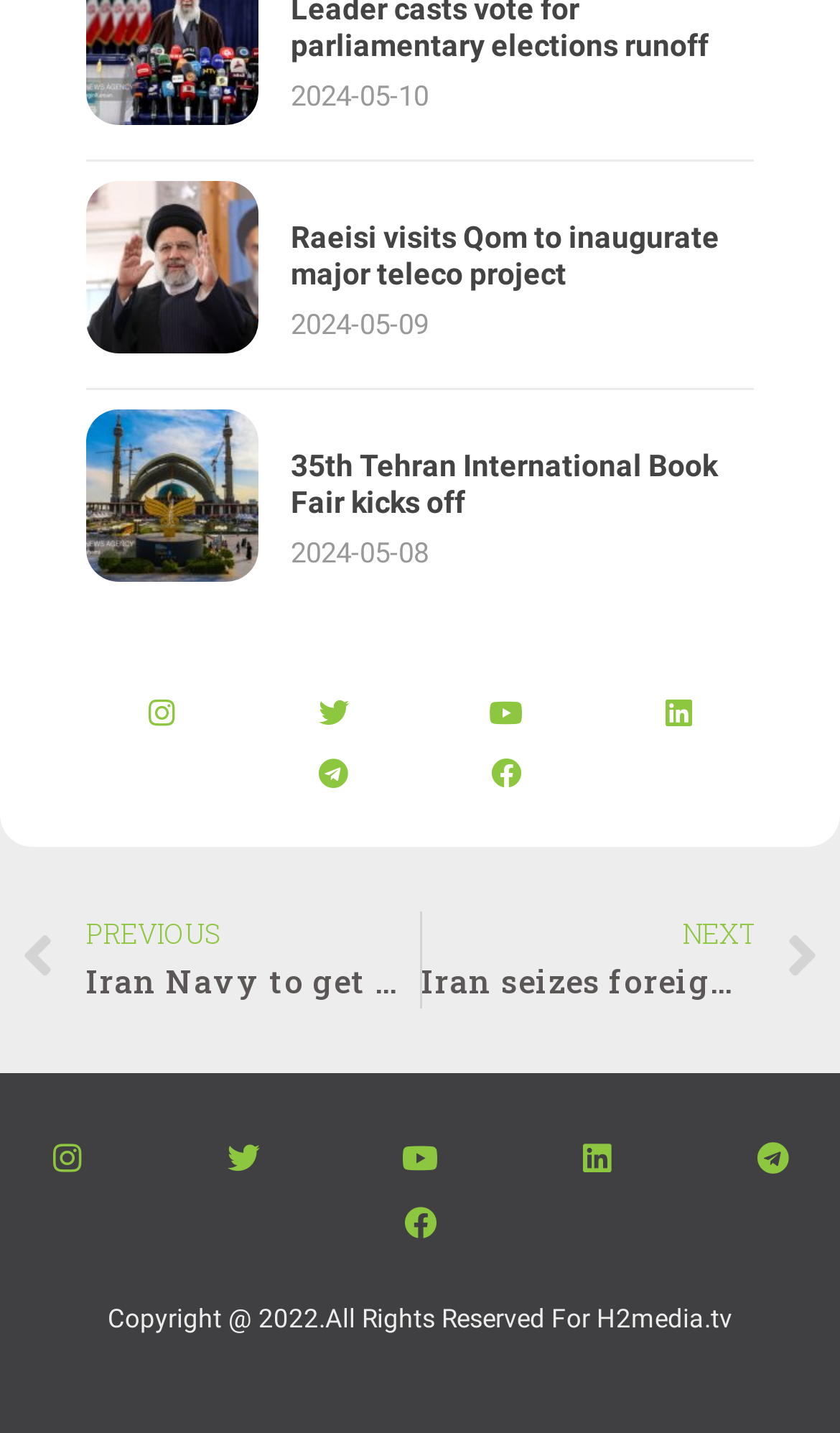Predict the bounding box coordinates of the area that should be clicked to accomplish the following instruction: "Go to Instagram". The bounding box coordinates should consist of four float numbers between 0 and 1, i.e., [left, top, right, bottom].

[0.156, 0.476, 0.228, 0.518]